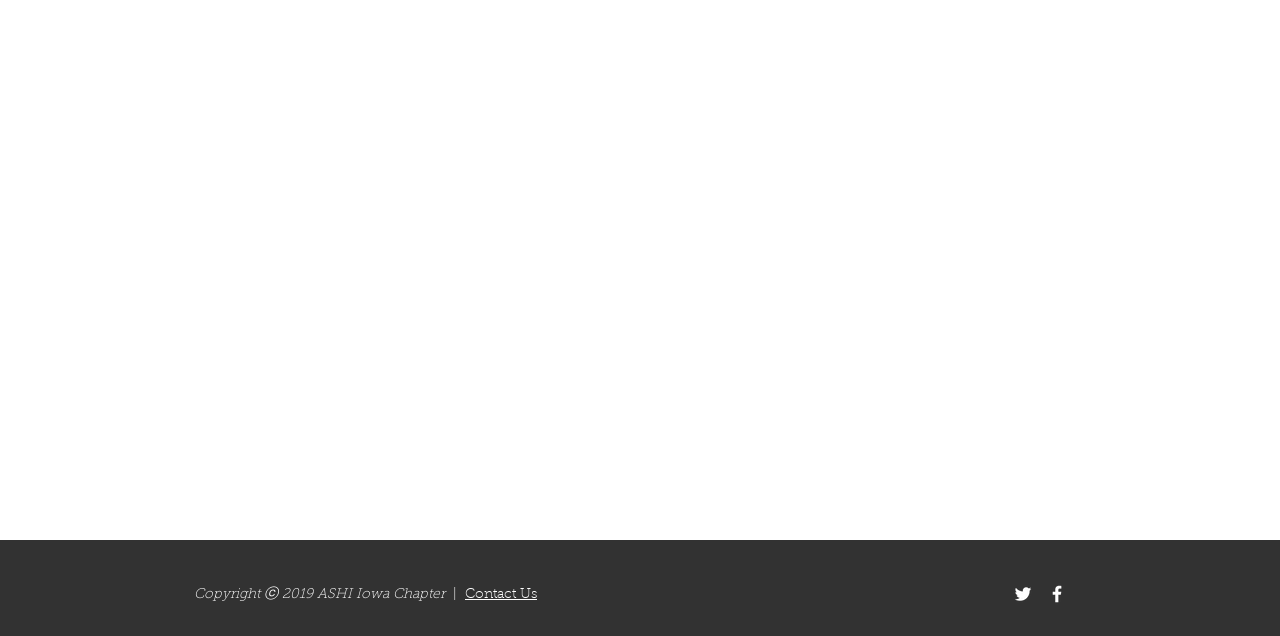What is the function of the 'Social Bar'?
Examine the image and provide an in-depth answer to the question.

The 'Social Bar' is a section at the bottom of the webpage that contains links to the organization's social media profiles. It allows users to easily access and follow the organization's social media accounts.